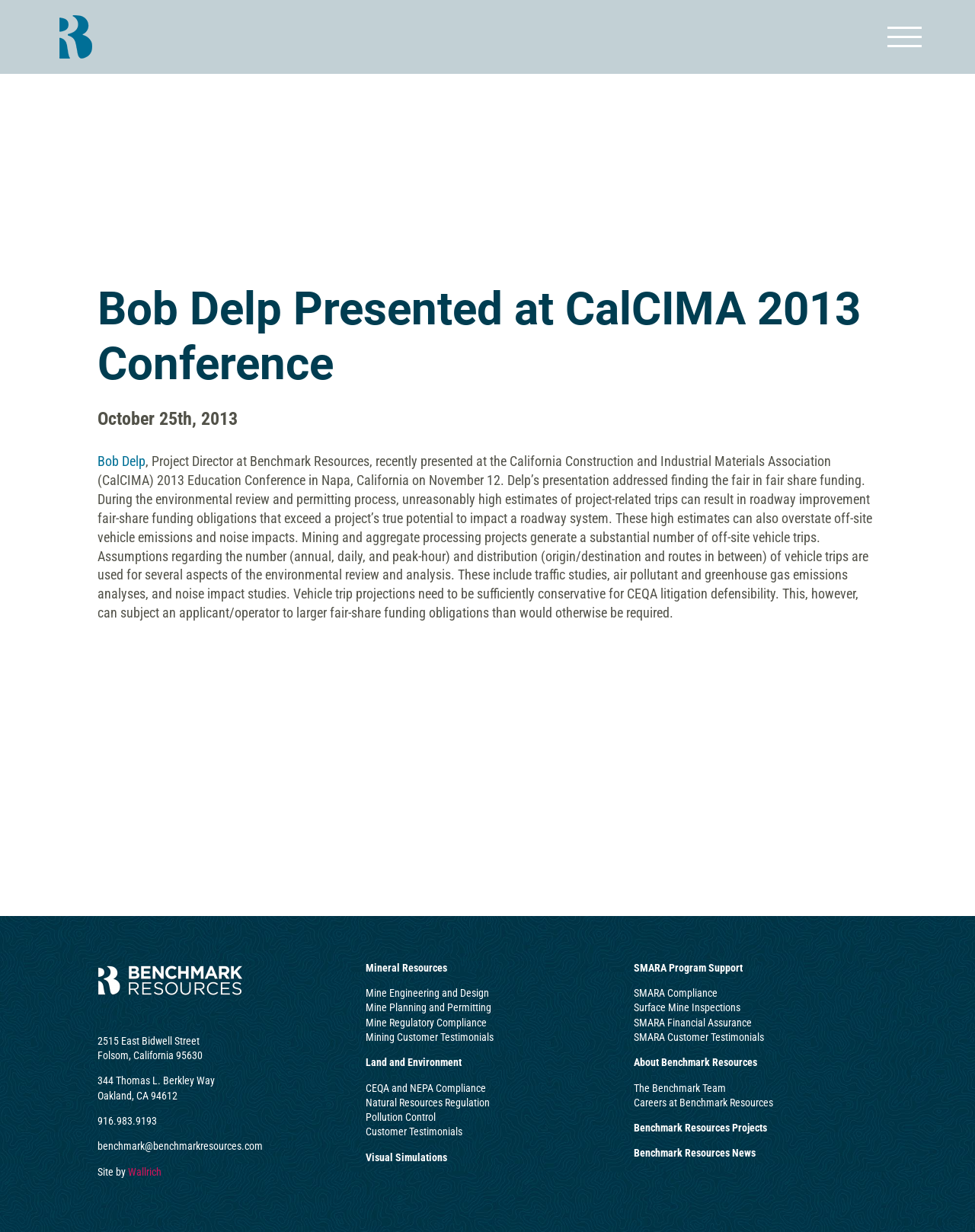Analyze the image and provide a detailed answer to the question: What is the address of Benchmark Resources in Folsom, California?

The webpage provides contact information for Benchmark Resources, including the address in Folsom, California. This information is obtained from the static text elements that display the address.